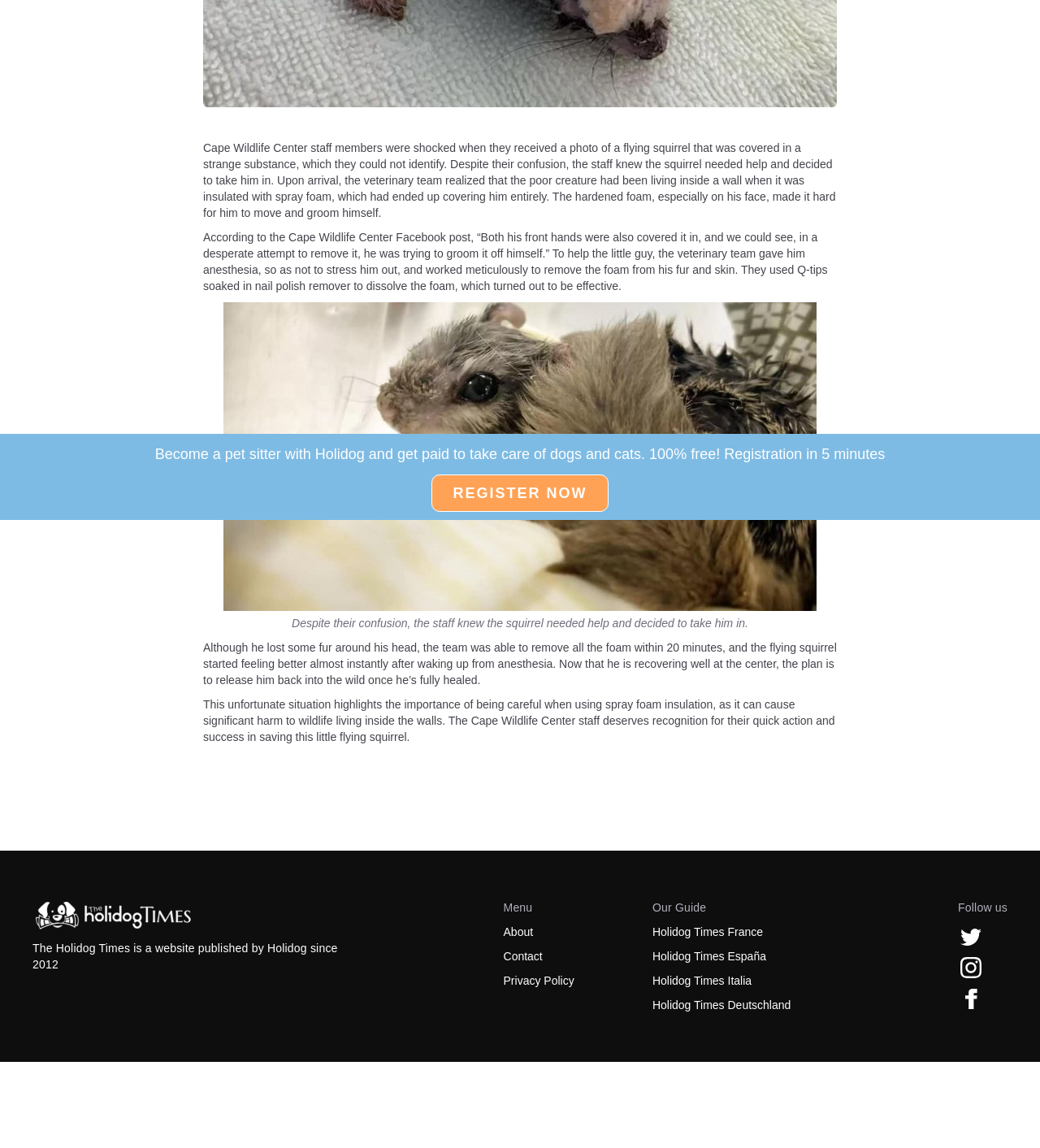Please predict the bounding box coordinates (top-left x, top-left y, bottom-right x, bottom-right y) for the UI element in the screenshot that fits the description: Privacy Policy

[0.484, 0.847, 0.552, 0.861]